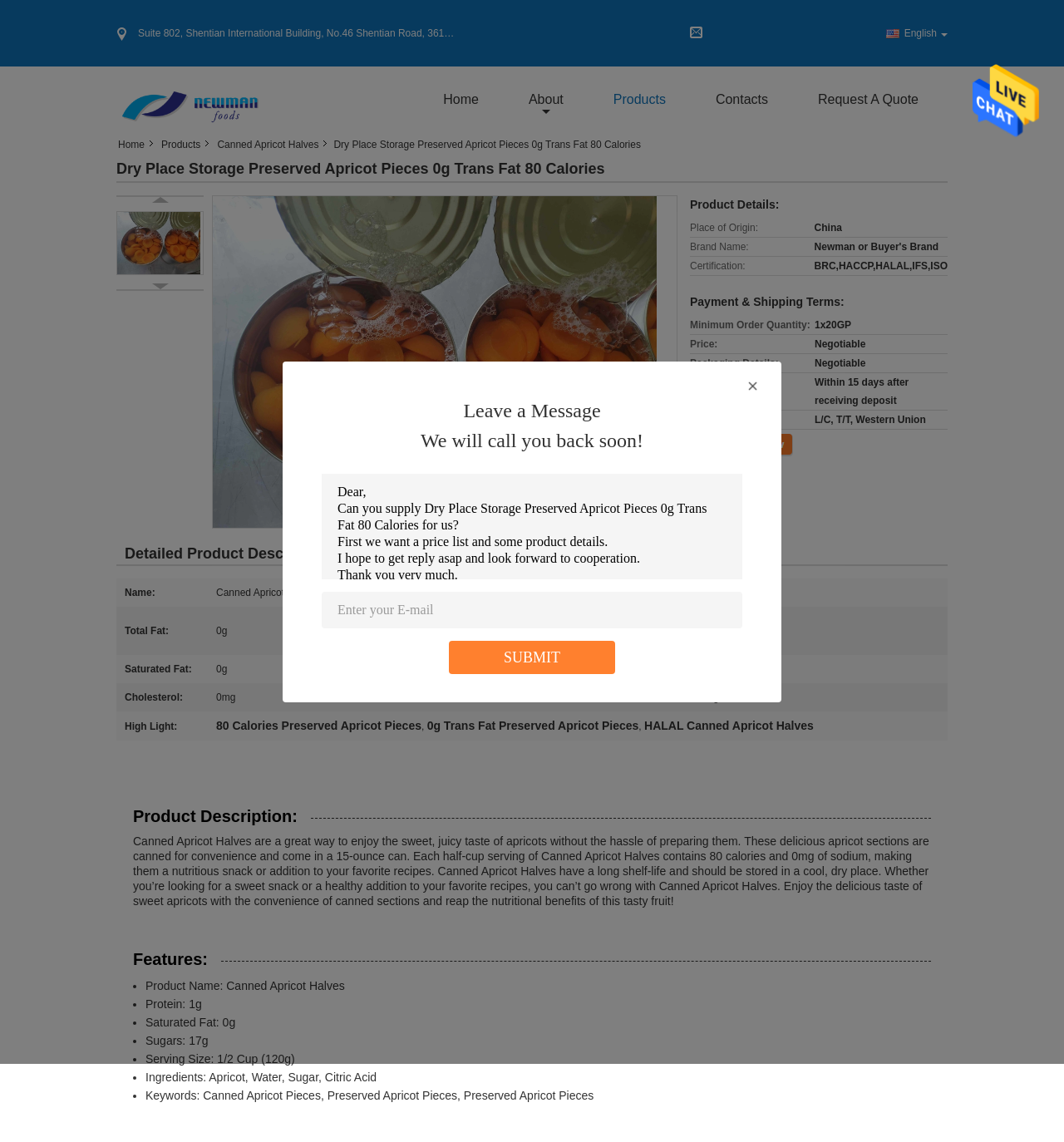Show the bounding box coordinates of the region that should be clicked to follow the instruction: "Contact Now."

[0.648, 0.38, 0.745, 0.4]